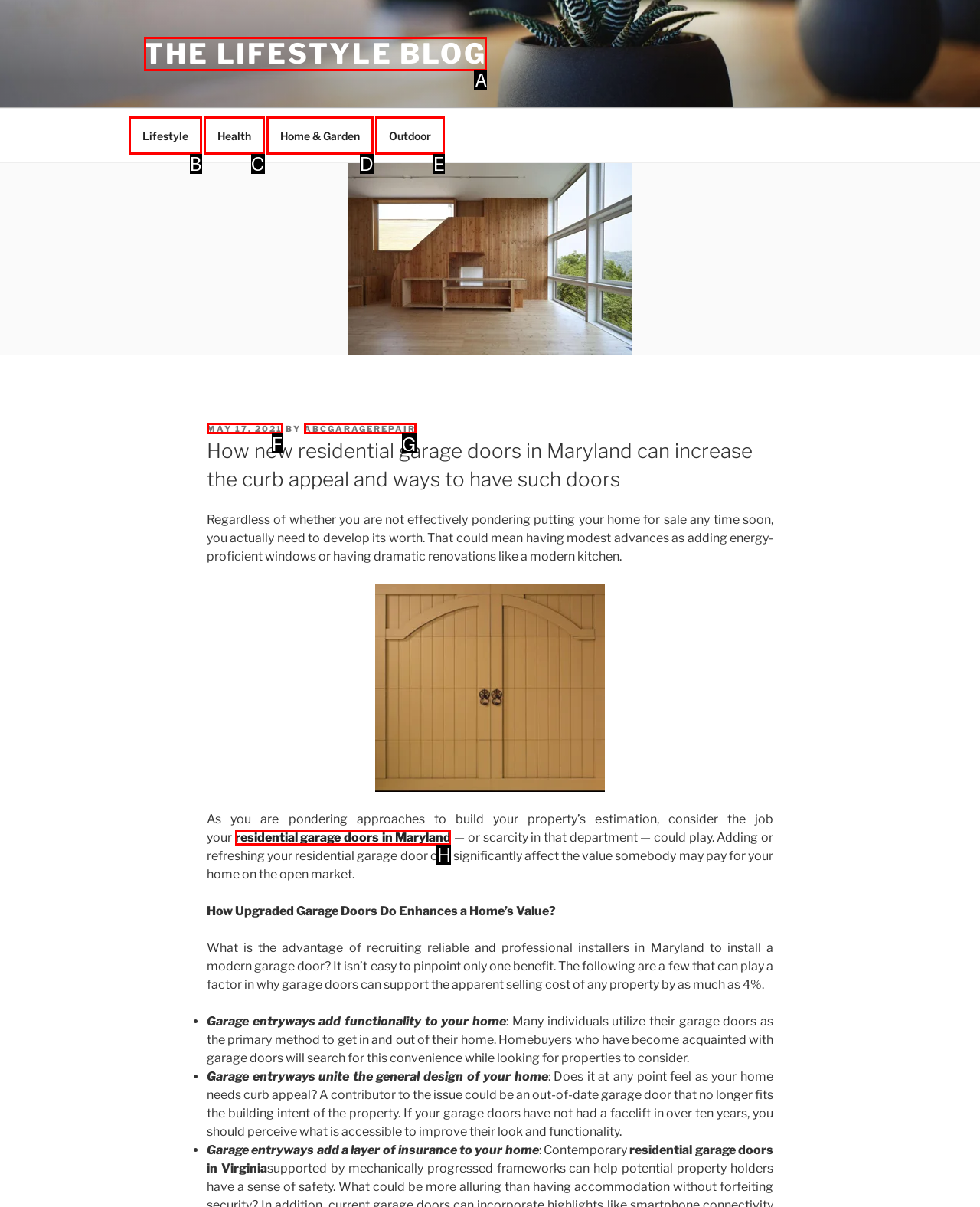Point out the correct UI element to click to carry out this instruction: Learn more about residential garage doors in Maryland
Answer with the letter of the chosen option from the provided choices directly.

H